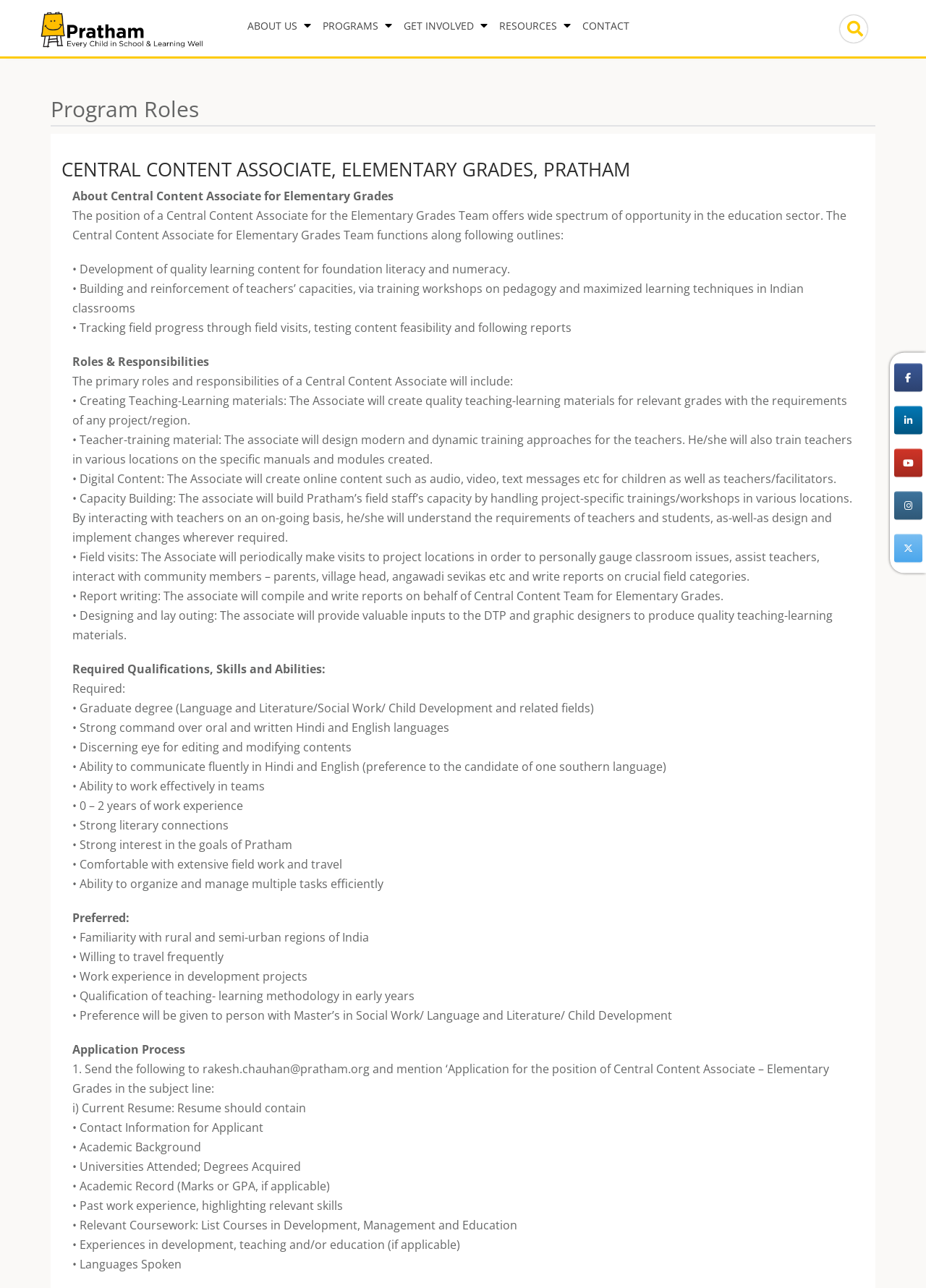Determine the bounding box coordinates for the clickable element to execute this instruction: "Click on RESOURCES". Provide the coordinates as four float numbers between 0 and 1, i.e., [left, top, right, bottom].

[0.534, 0.0, 0.621, 0.044]